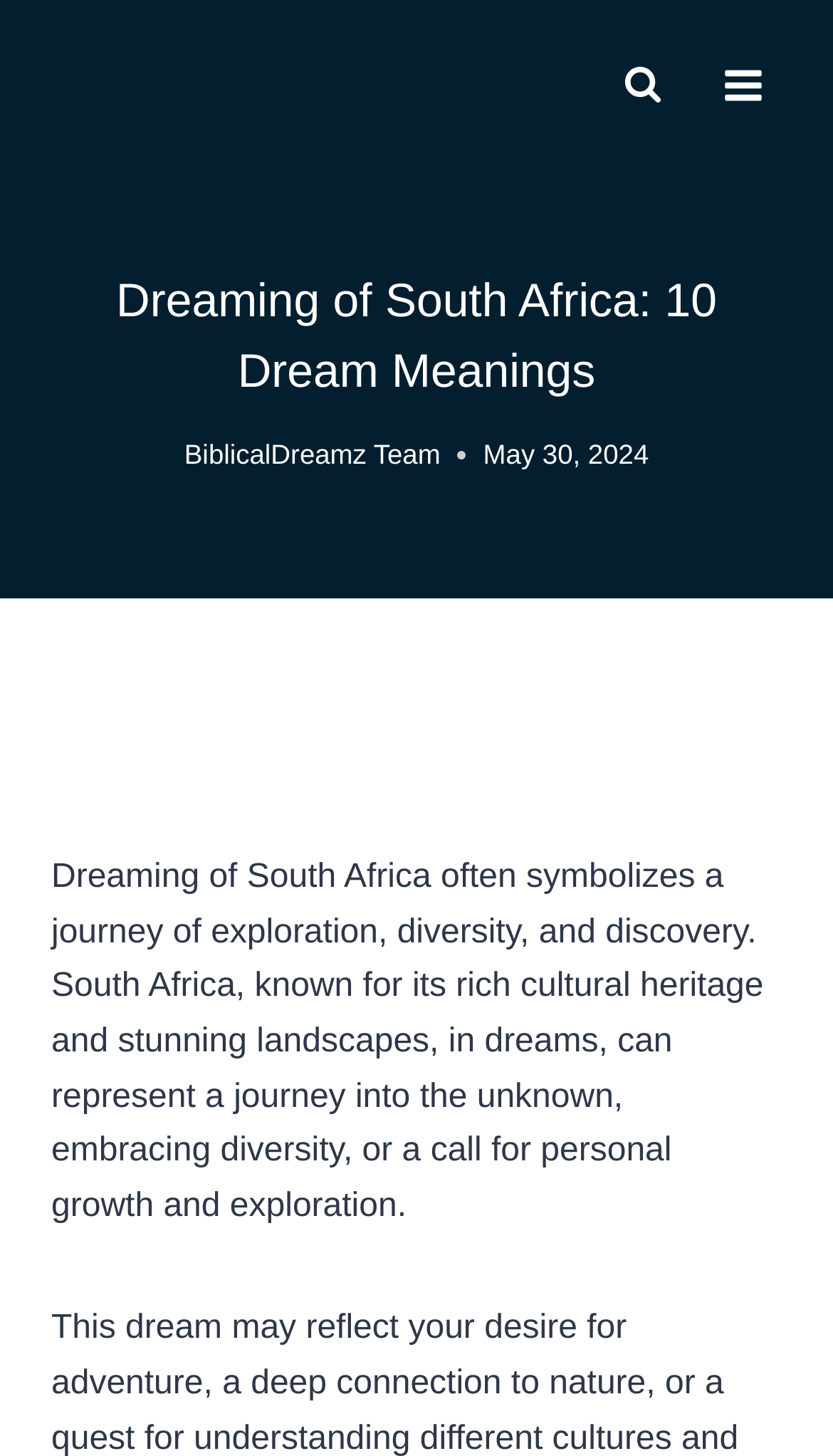What is the headline of the webpage?

Dreaming of South Africa: 10 Dream Meanings